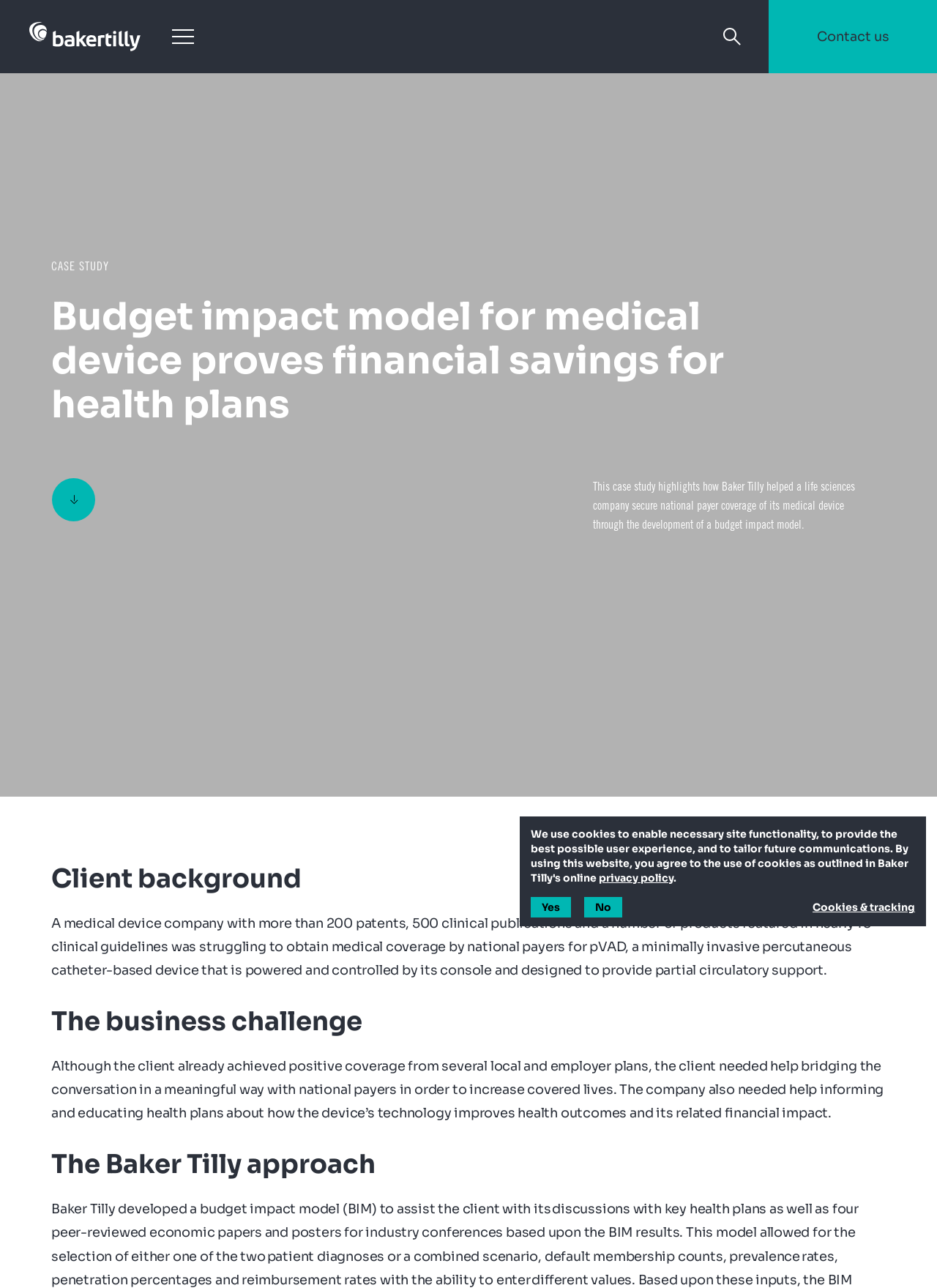What is the medical device mentioned in the webpage?
Respond to the question with a single word or phrase according to the image.

pVAD